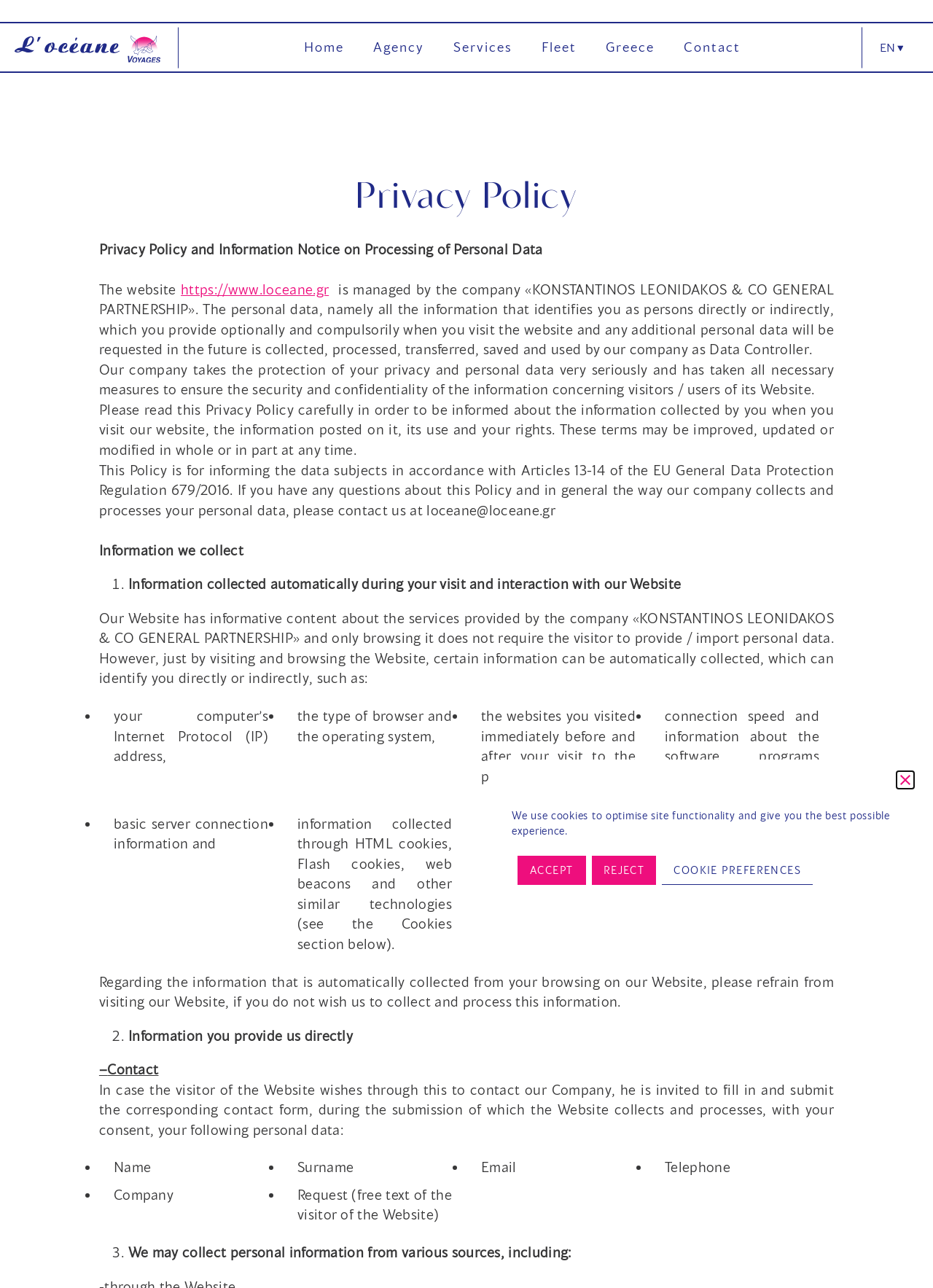Answer the following query concisely with a single word or phrase:
What is the title of the dialog?

Your choice regarding cookies on this site